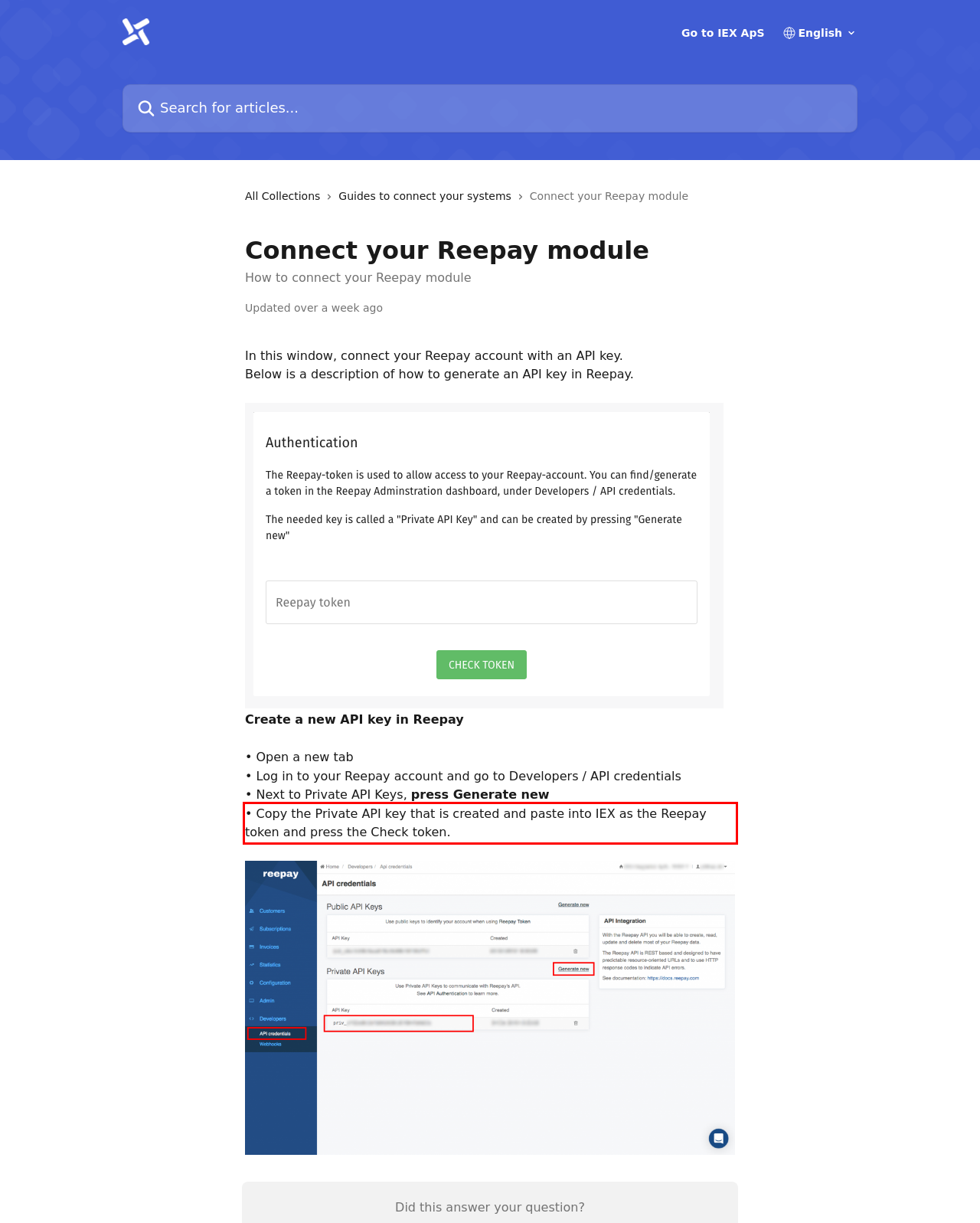Your task is to recognize and extract the text content from the UI element enclosed in the red bounding box on the webpage screenshot.

• Copy the Private API key that is created and paste into IEX as the Reepay token and press the Check token.